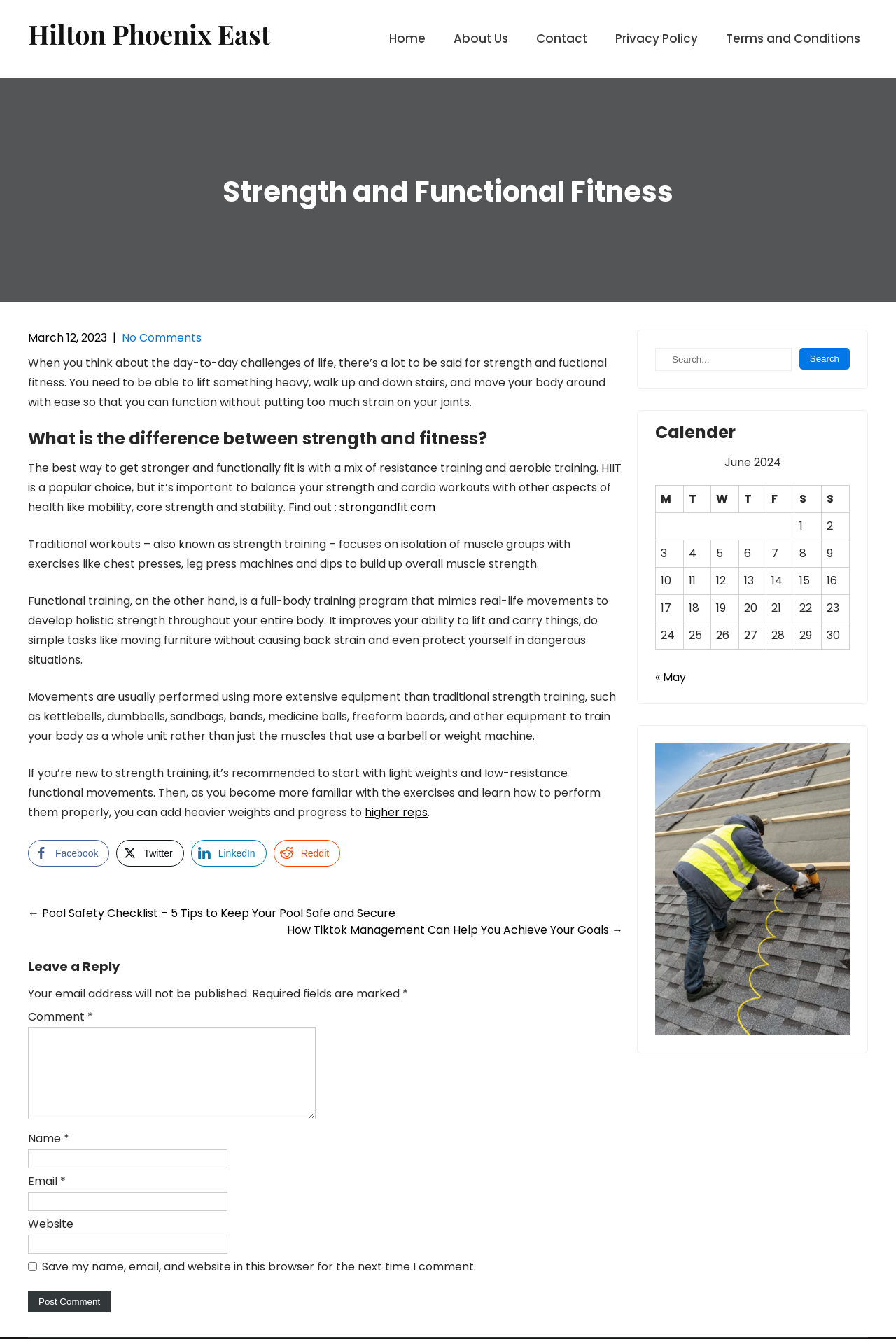Answer the question using only a single word or phrase: 
How can one start with strength training?

Start with light weights